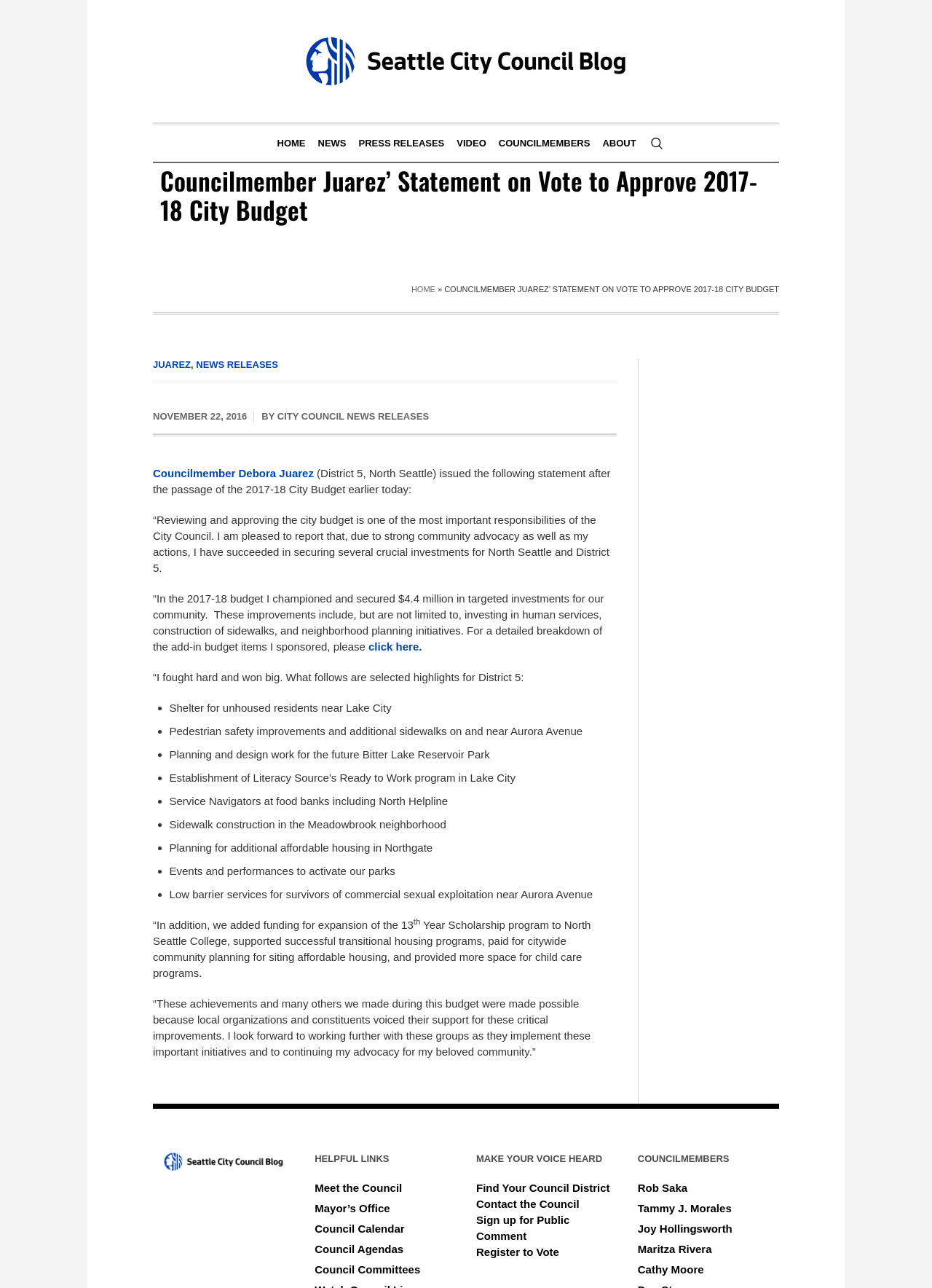Locate the bounding box coordinates of the area that needs to be clicked to fulfill the following instruction: "Read Councilmember Juarez’s statement". The coordinates should be in the format of four float numbers between 0 and 1, namely [left, top, right, bottom].

[0.164, 0.363, 0.655, 0.385]